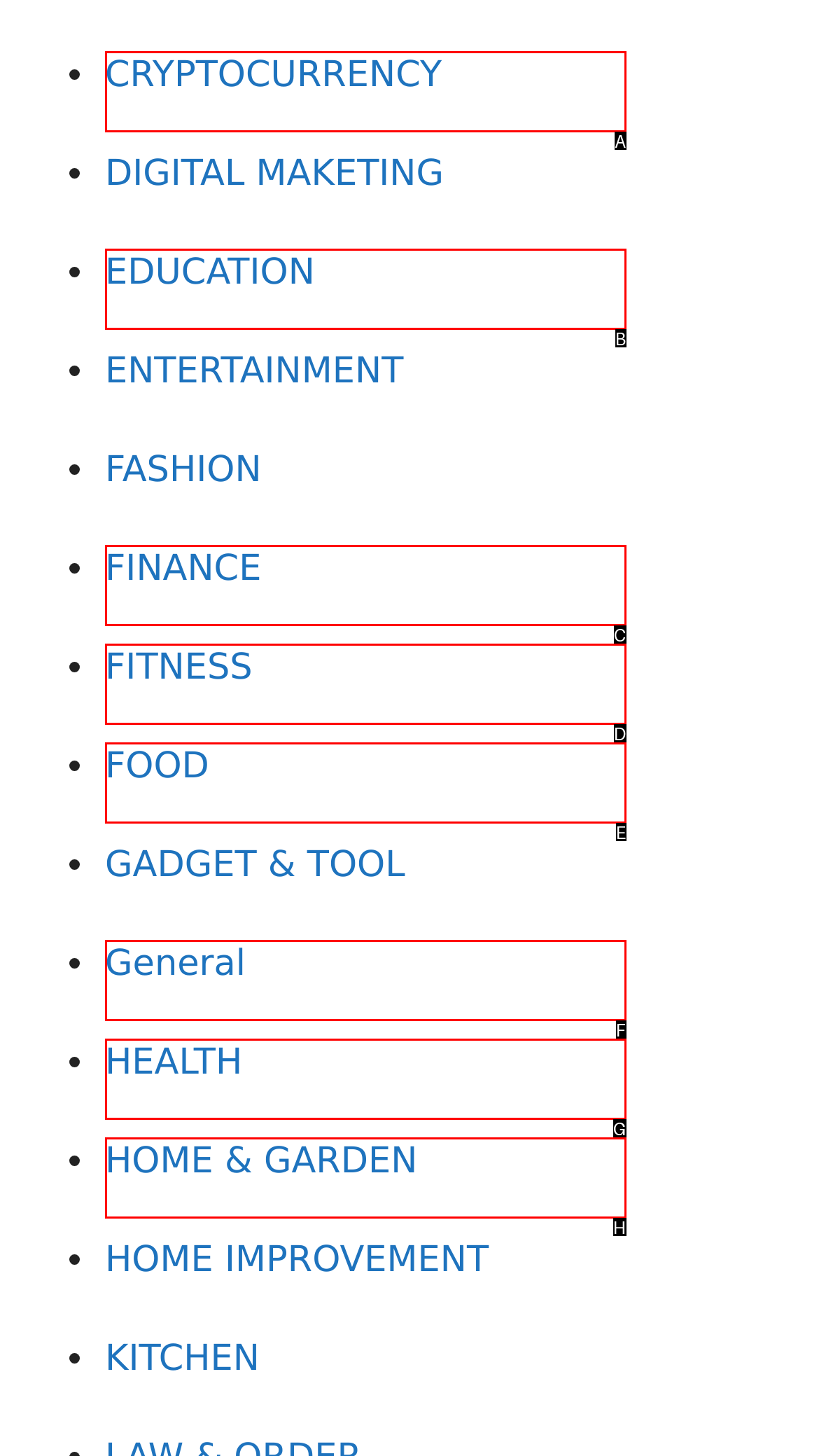Please provide the letter of the UI element that best fits the following description: HOME & GARDEN
Respond with the letter from the given choices only.

H